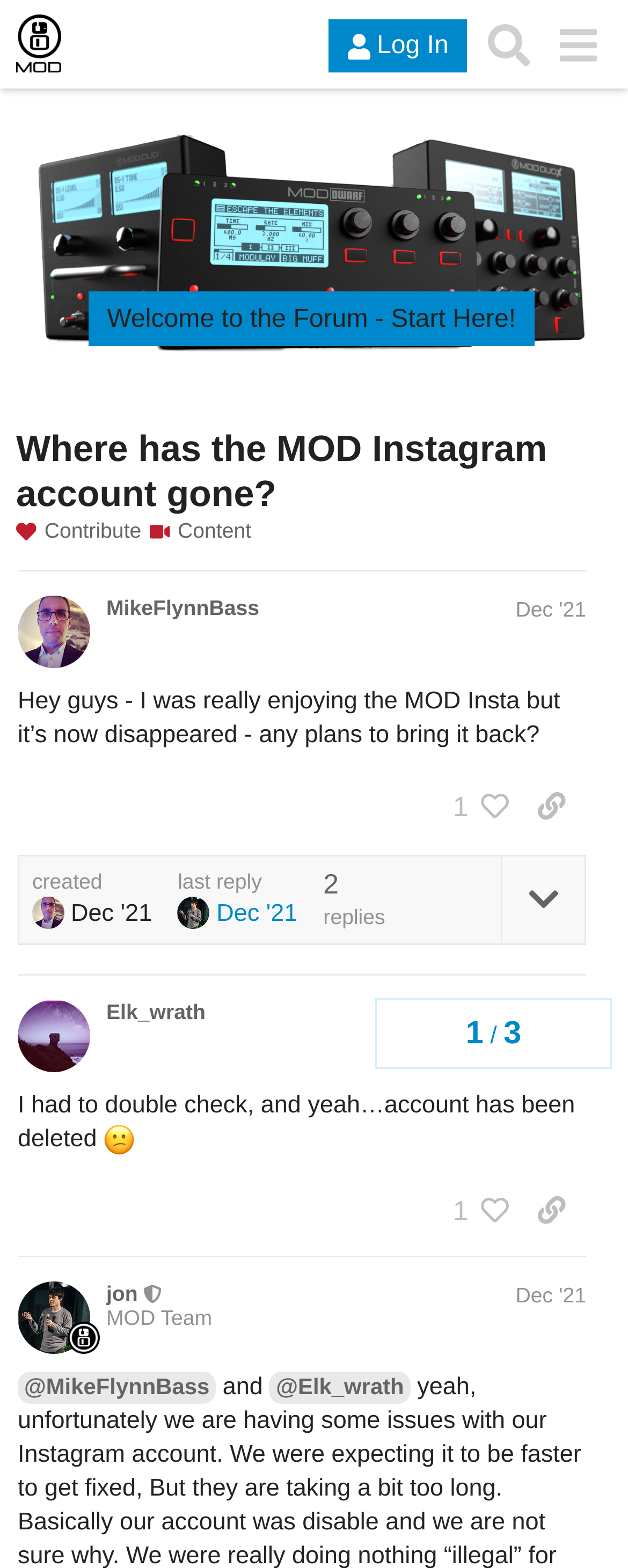Identify the bounding box coordinates for the element you need to click to achieve the following task: "Like a post". Provide the bounding box coordinates as four float numbers between 0 and 1, in the form [left, top, right, bottom].

[0.688, 0.495, 0.823, 0.535]